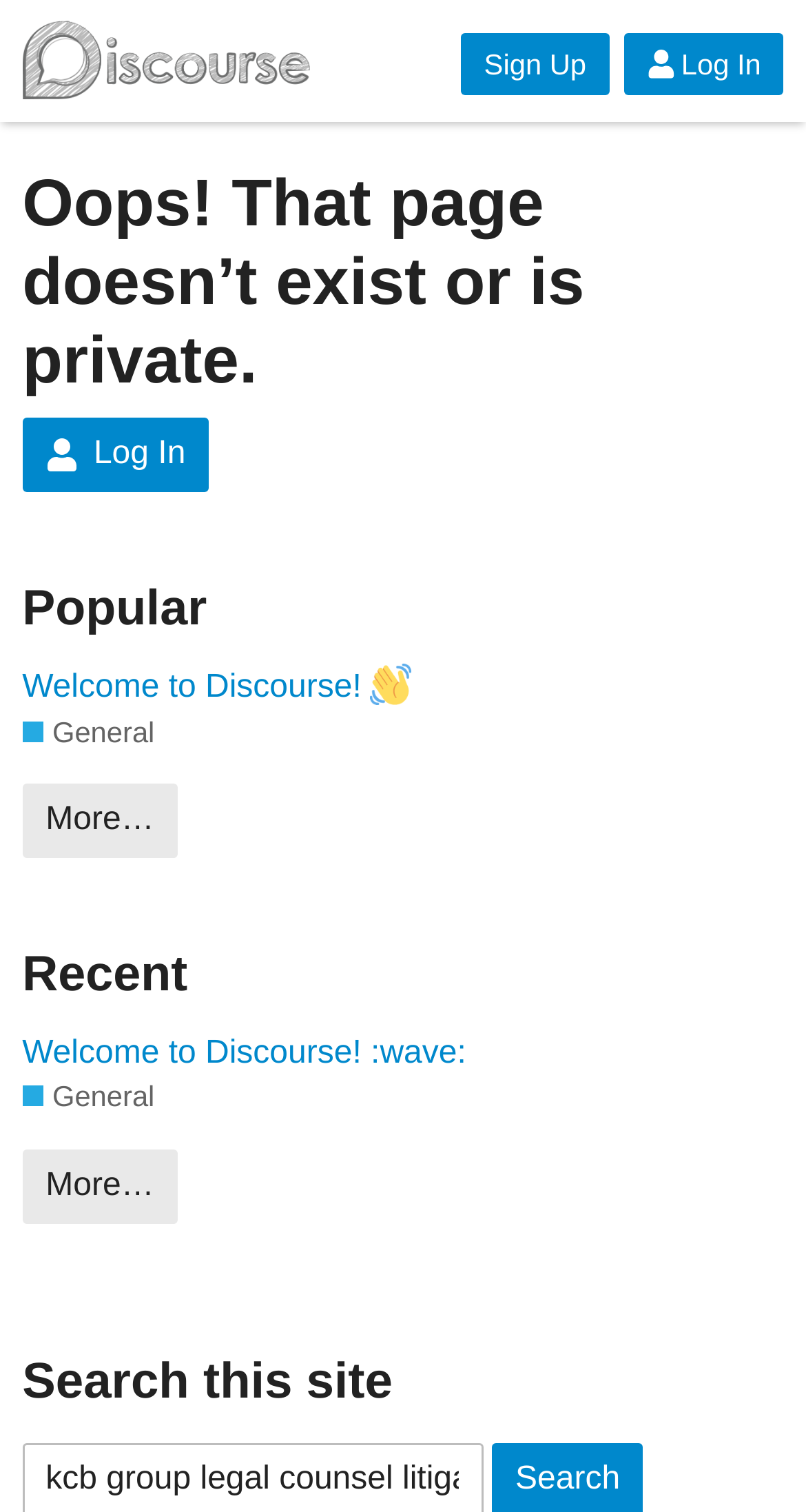Please determine the bounding box coordinates, formatted as (top-left x, top-left y, bottom-right x, bottom-right y), with all values as floating point numbers between 0 and 1. Identify the bounding box of the region described as: Log In

[0.774, 0.022, 0.973, 0.063]